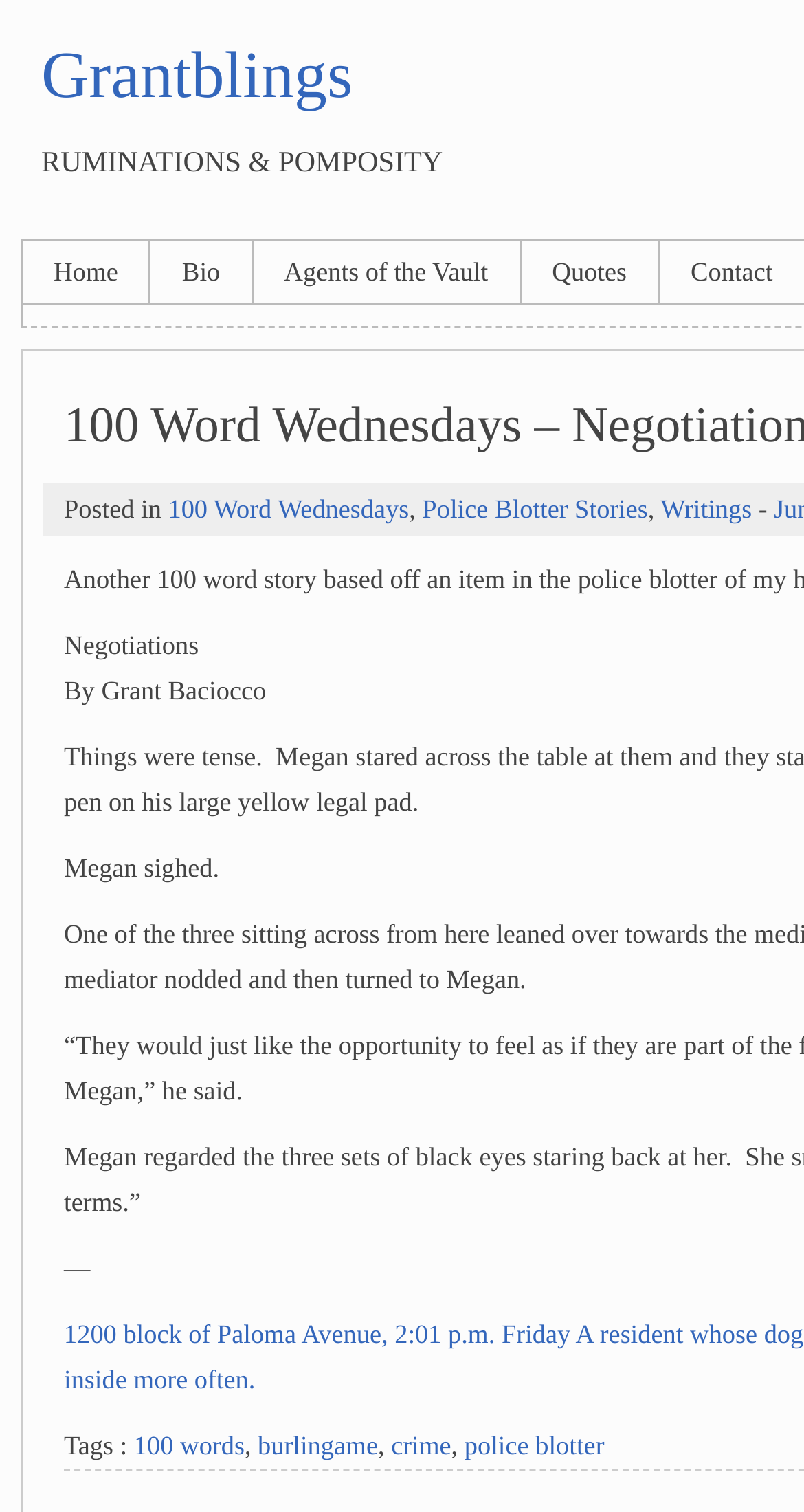Answer the following in one word or a short phrase: 
How many navigation links are at the top of the page?

5